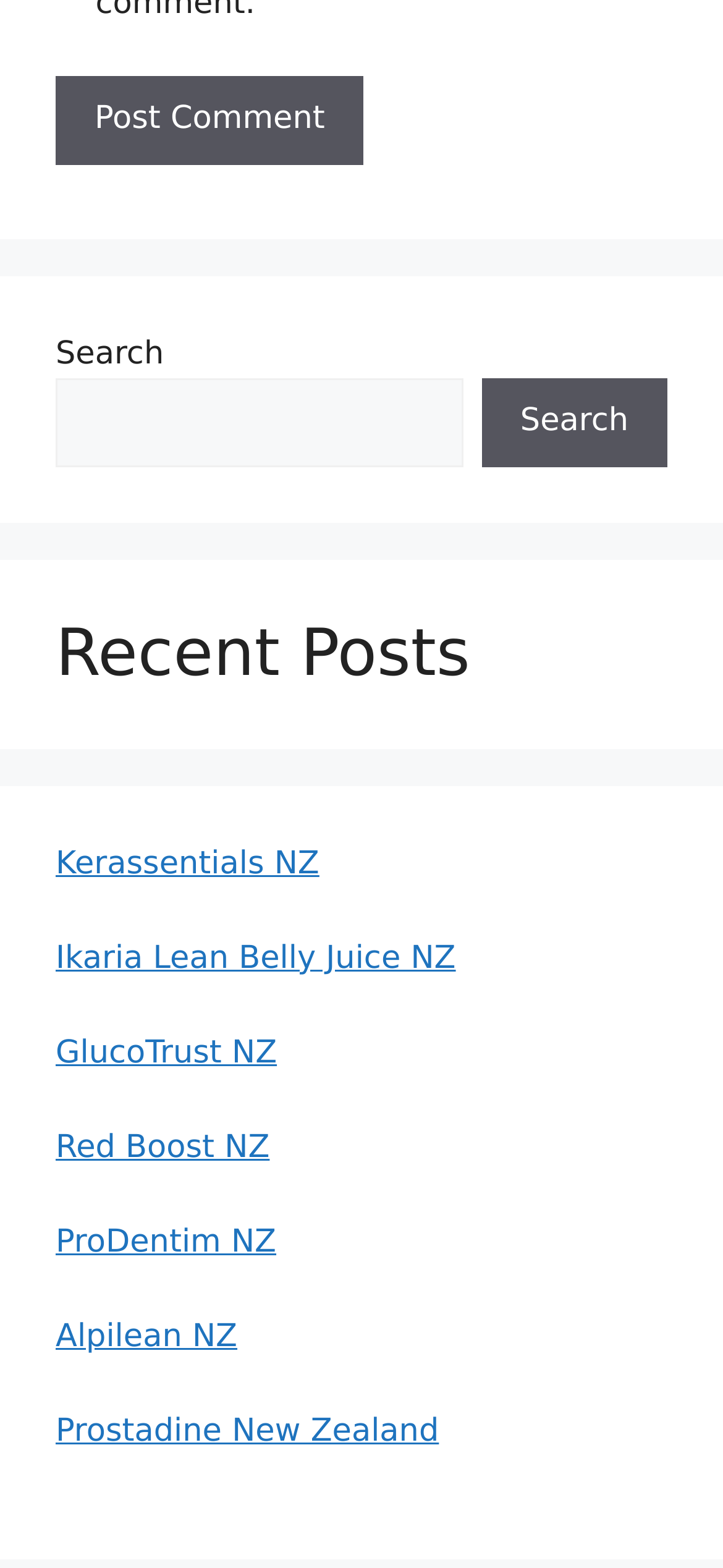What is the purpose of the search box?
Look at the image and construct a detailed response to the question.

The search box is located in the middle of the page, with a static text 'Search' above it and a button 'Search' on the right side. This suggests that the search box is used to input search queries, and the button is used to submit the search request.